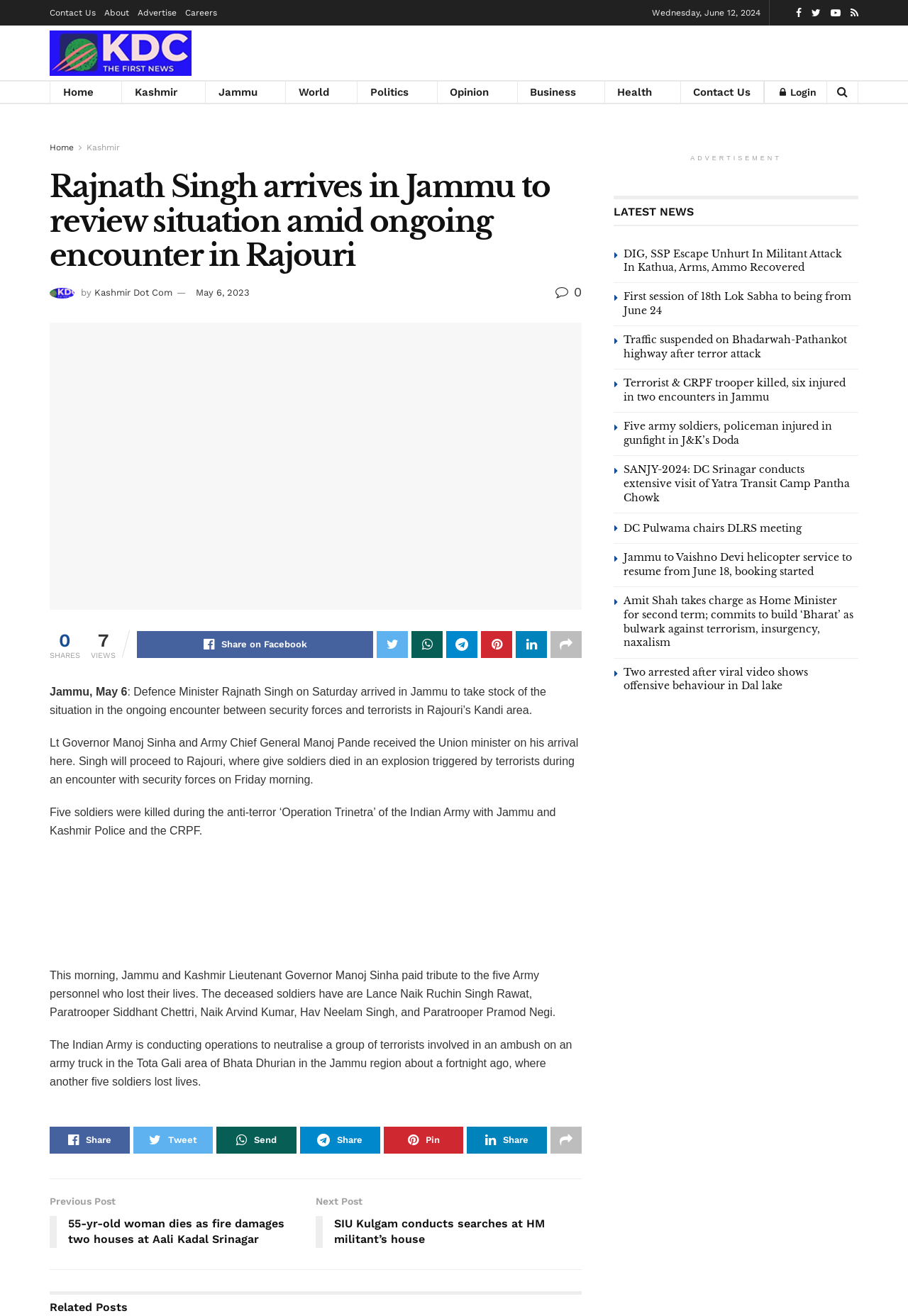Who arrived in Jammu to review the situation?
Refer to the screenshot and answer in one word or phrase.

Rajnath Singh